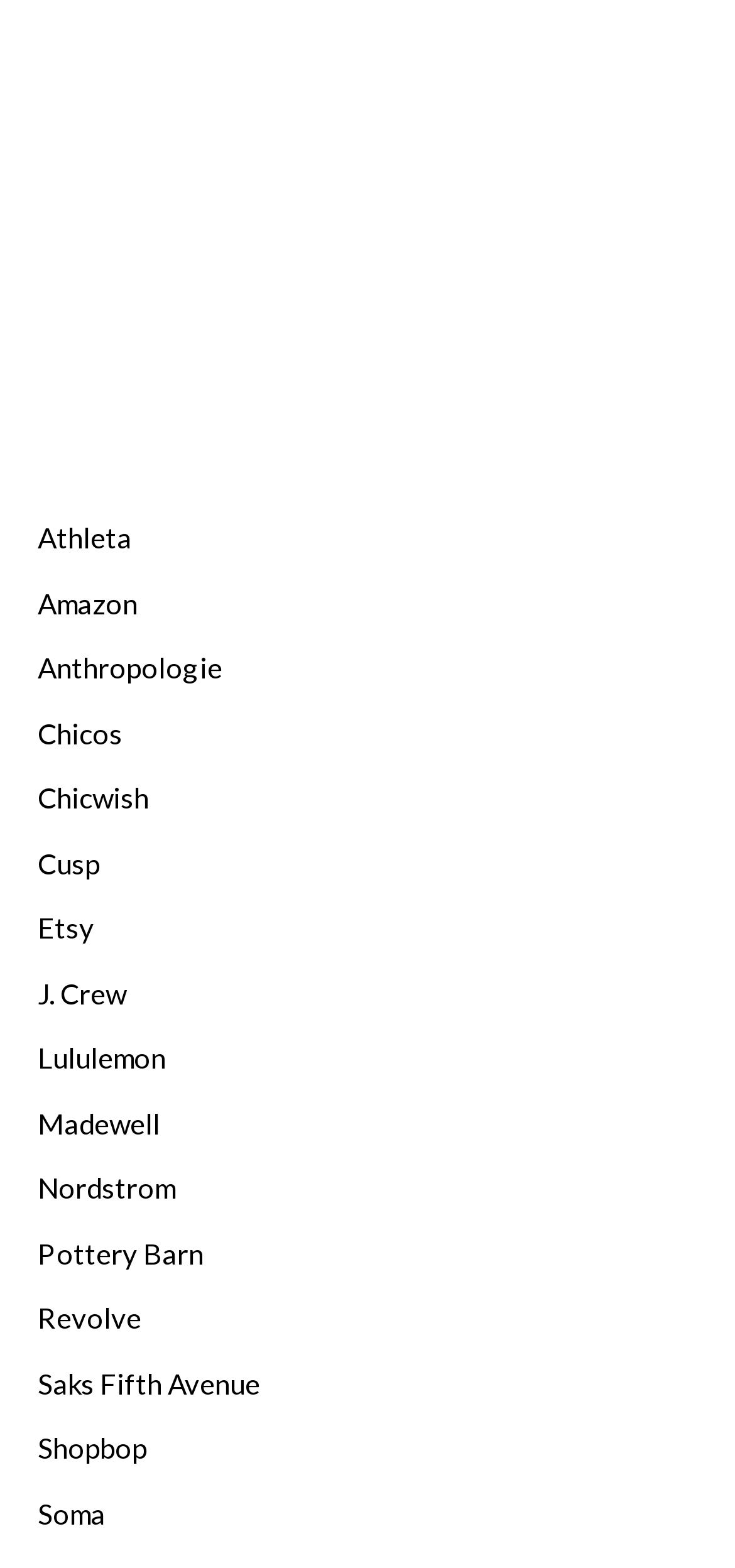Is 'Amazon' listed above 'Anthropologie'?
Using the picture, provide a one-word or short phrase answer.

Yes